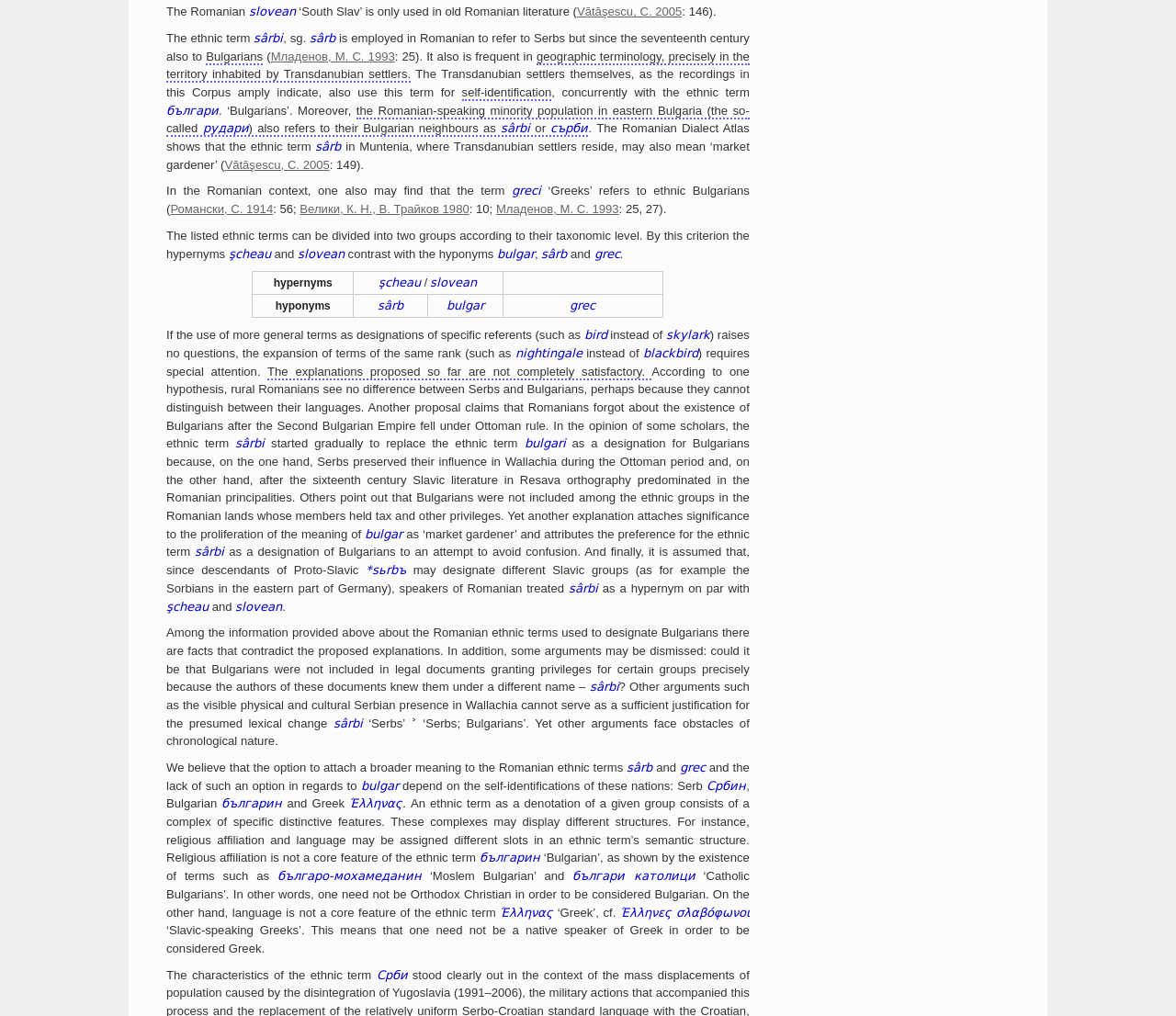Bounding box coordinates are specified in the format (top-left x, top-left y, bottom-right x, bottom-right y). All values are floating point numbers bounded between 0 and 1. Please provide the bounding box coordinate of the region this sentence describes: self-identification

[0.393, 0.084, 0.469, 0.099]